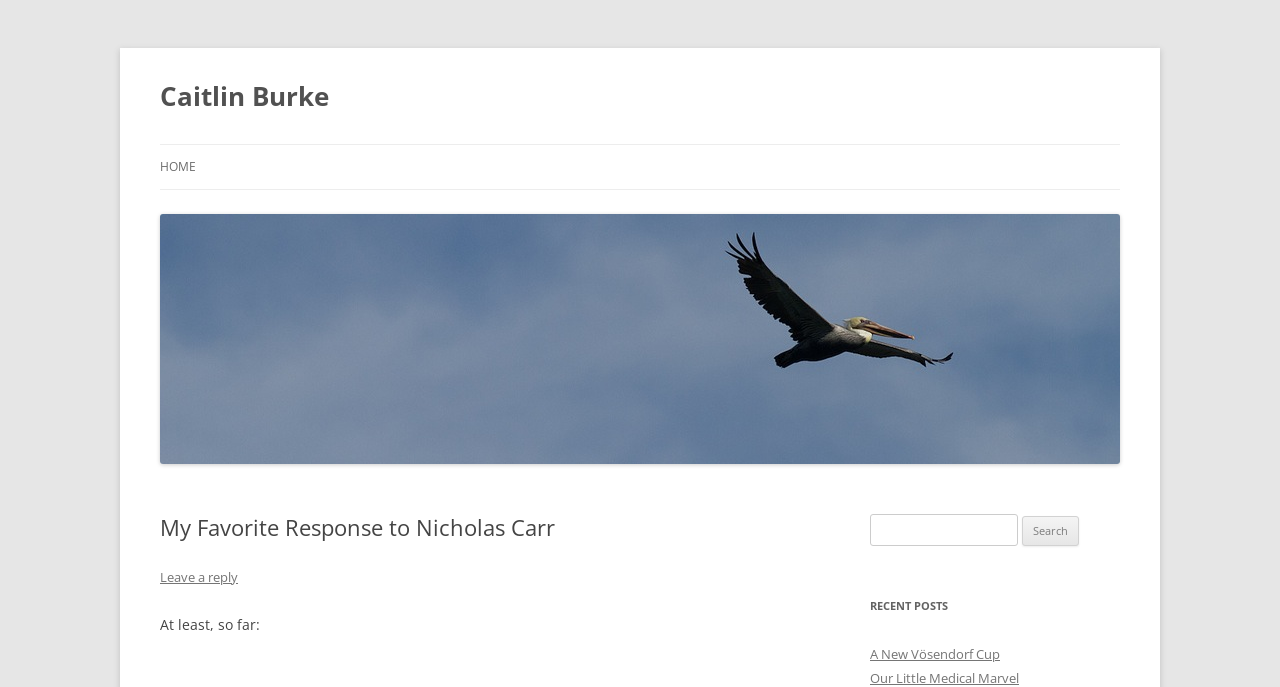Extract the bounding box of the UI element described as: "parent_node: Search for: name="s"".

[0.68, 0.749, 0.795, 0.795]